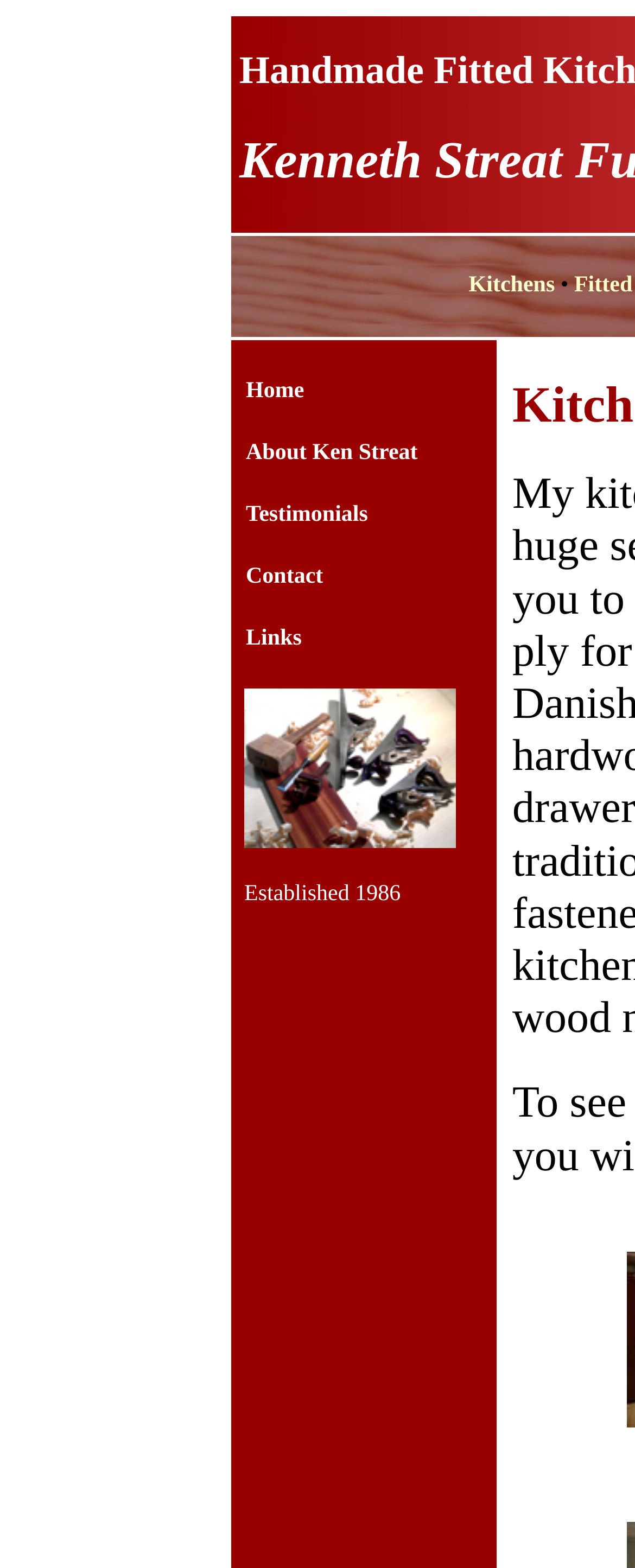How many words are in the business name?
Refer to the screenshot and respond with a concise word or phrase.

7